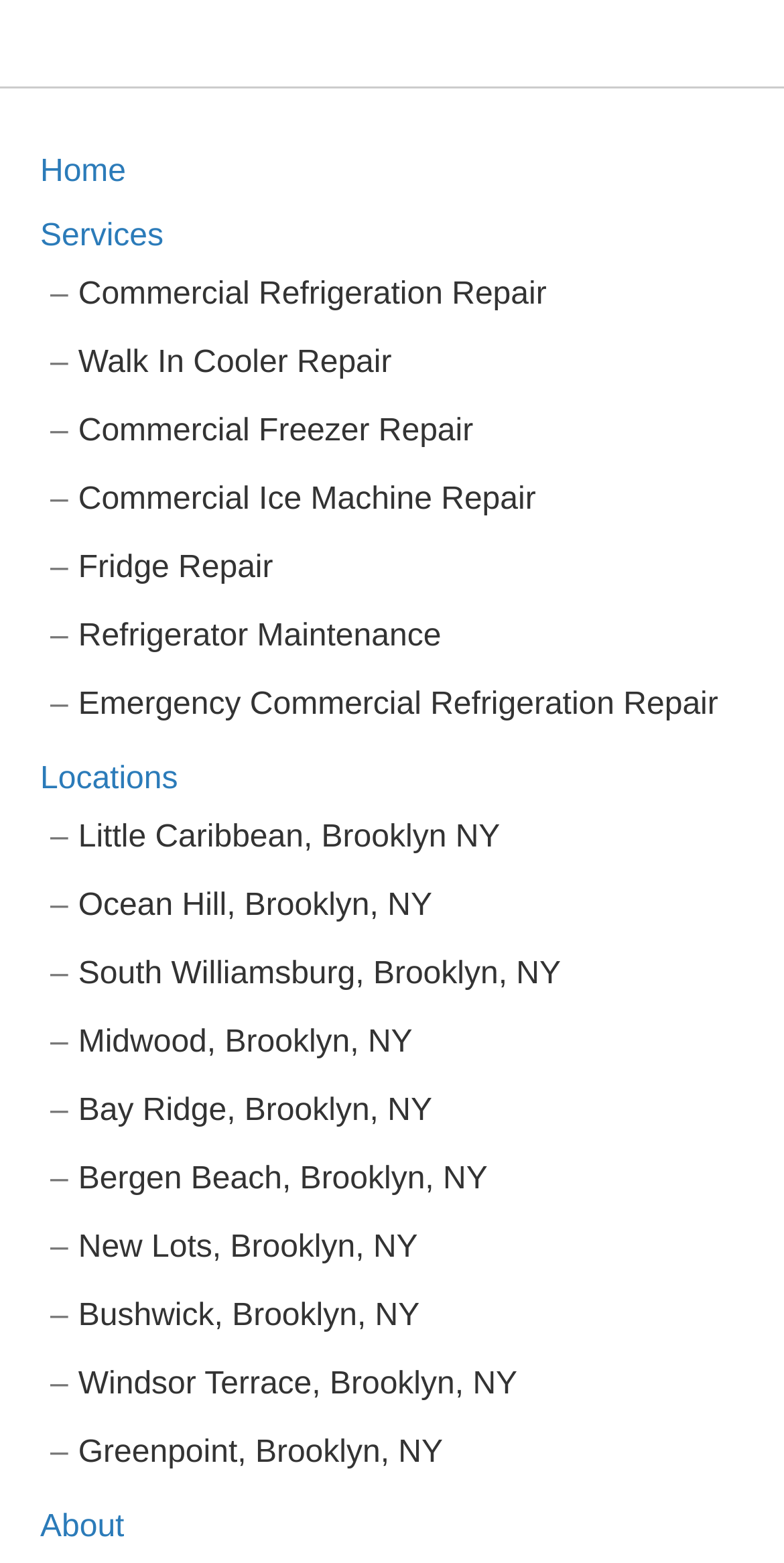Bounding box coordinates are specified in the format (top-left x, top-left y, bottom-right x, bottom-right y). All values are floating point numbers bounded between 0 and 1. Please provide the bounding box coordinate of the region this sentence describes: Commercial Ice Machine Repair

[0.1, 0.308, 0.683, 0.33]